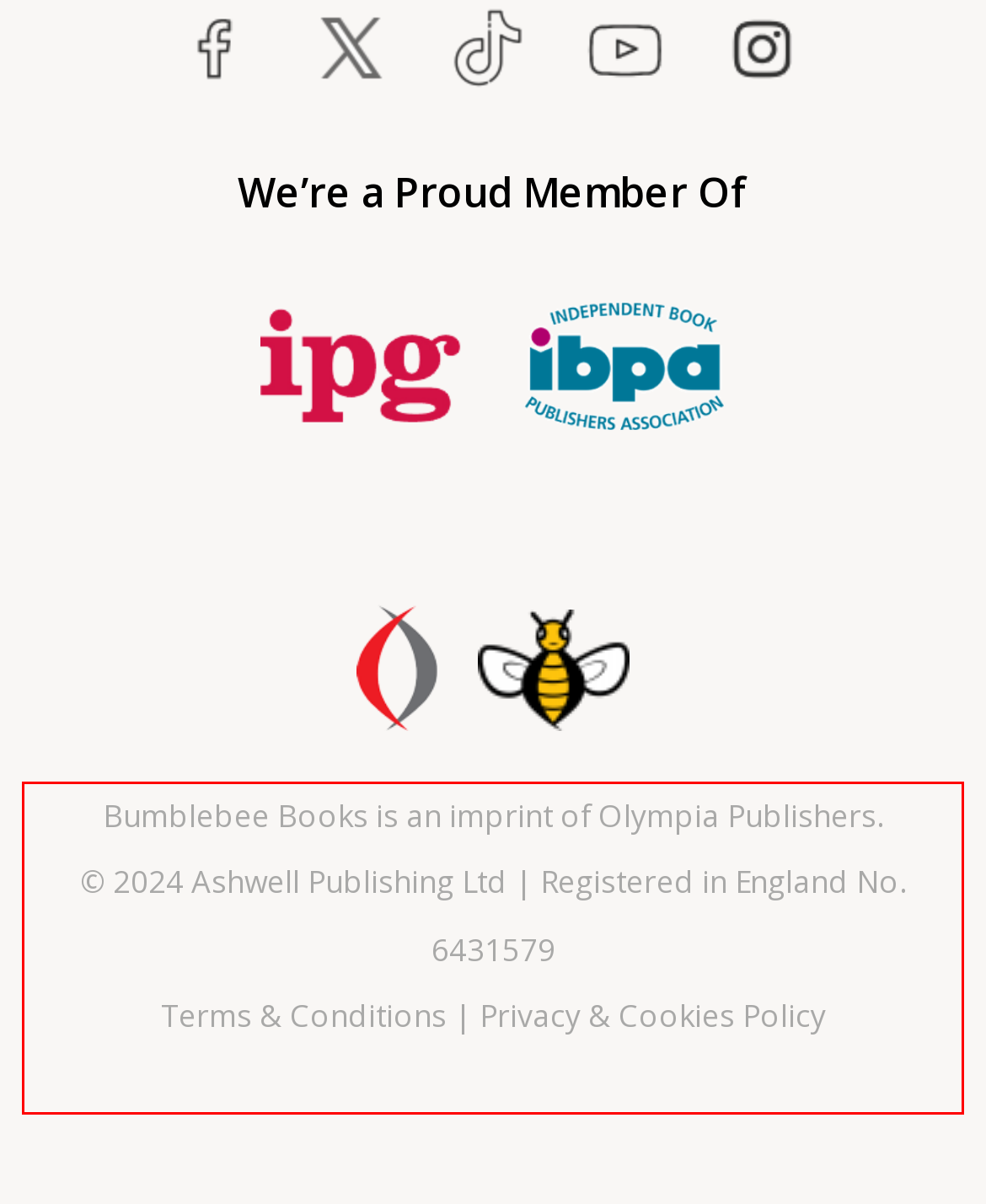Using the webpage screenshot, recognize and capture the text within the red bounding box.

Bumblebee Books is an imprint of Olympia Publishers. © 2024 Ashwell Publishing Ltd | Registered in England No. 6431579 Terms & Conditions | Privacy & Cookies Policy